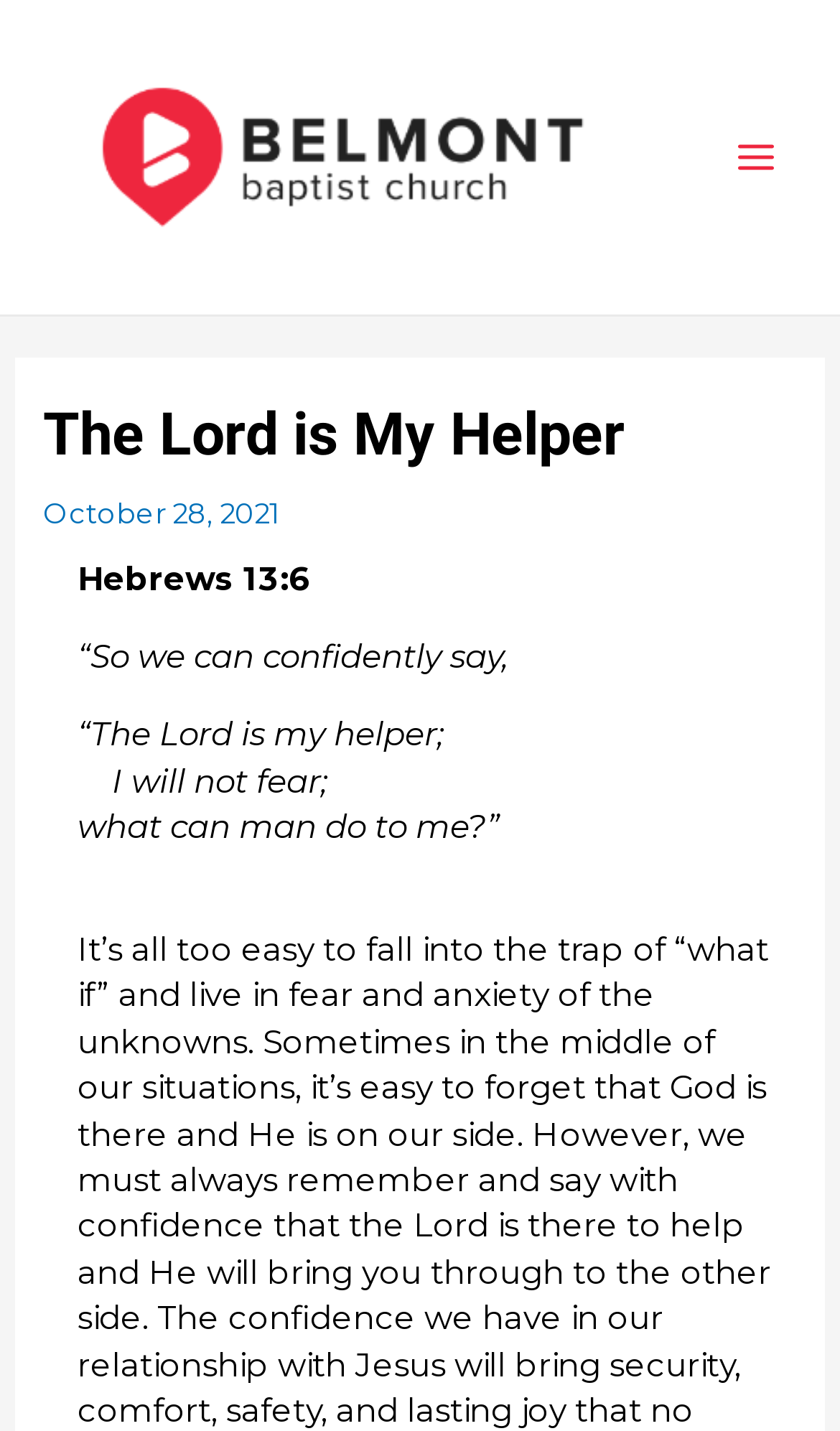Generate the main heading text from the webpage.

The Lord is My Helper